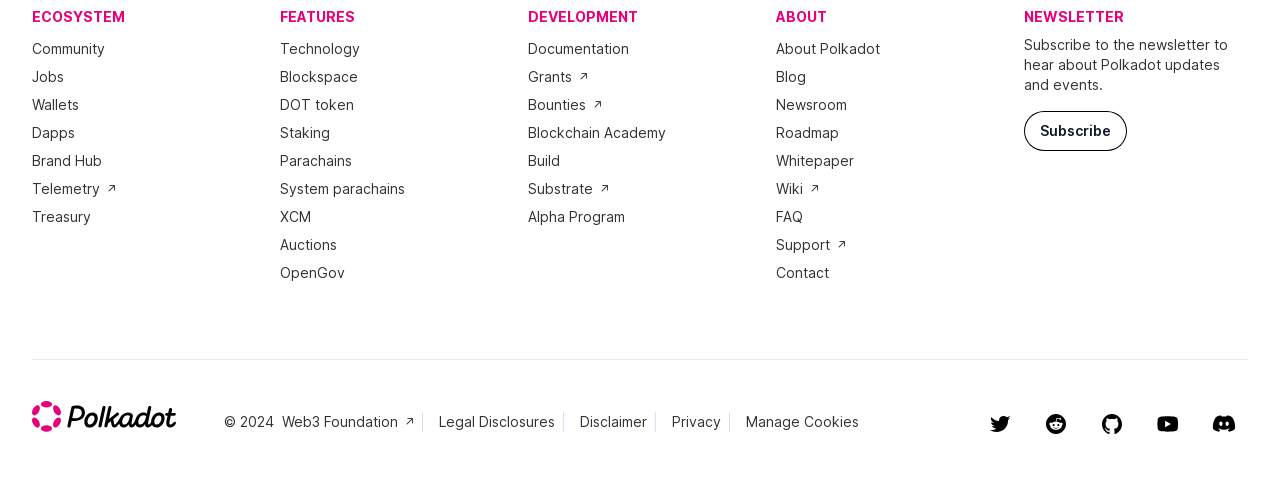Please find the bounding box coordinates of the element that must be clicked to perform the given instruction: "Read the Polkadot blog". The coordinates should be four float numbers from 0 to 1, i.e., [left, top, right, bottom].

[0.606, 0.141, 0.63, 0.177]